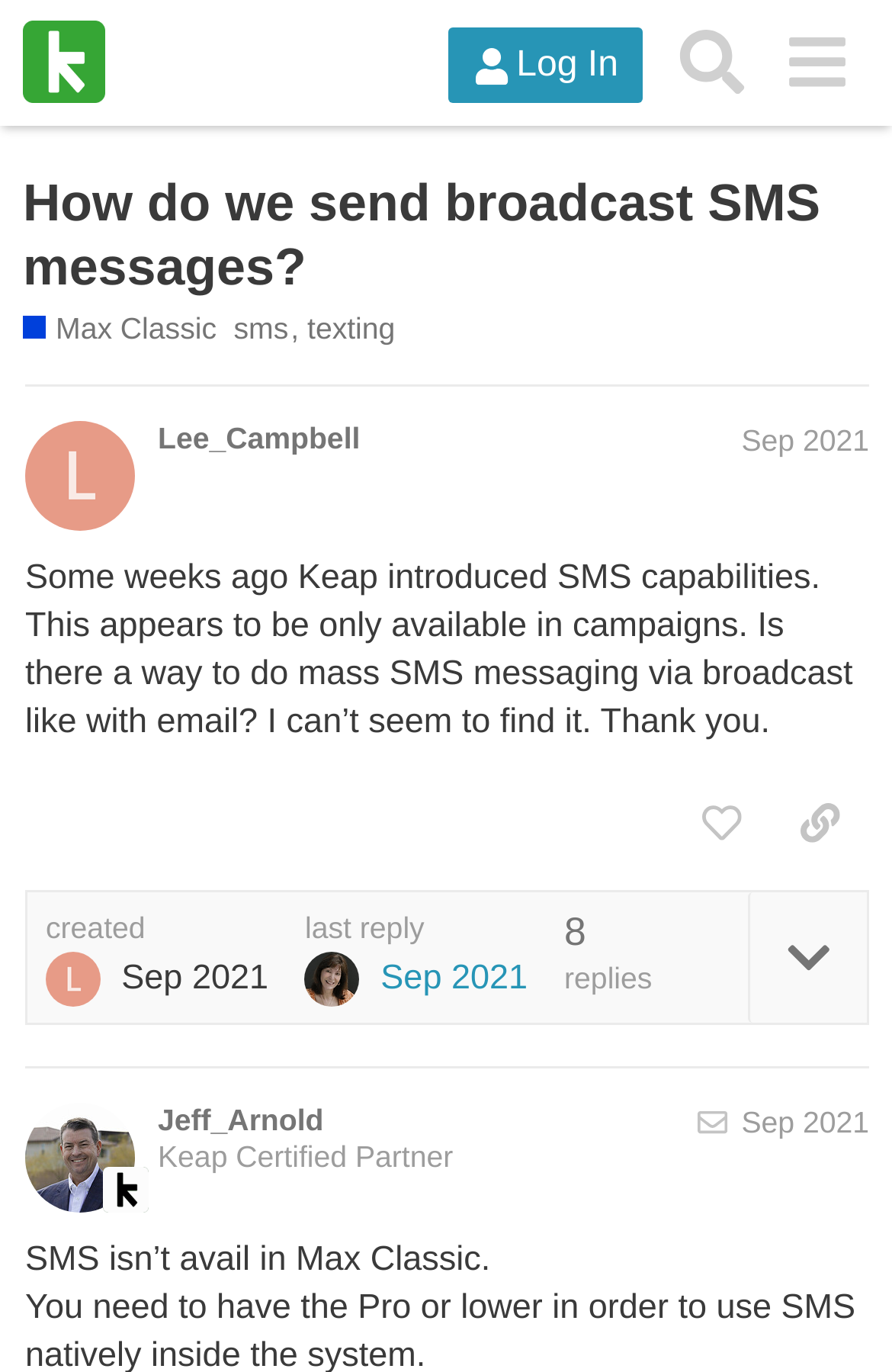Kindly provide the bounding box coordinates of the section you need to click on to fulfill the given instruction: "Check the box to save your information".

None